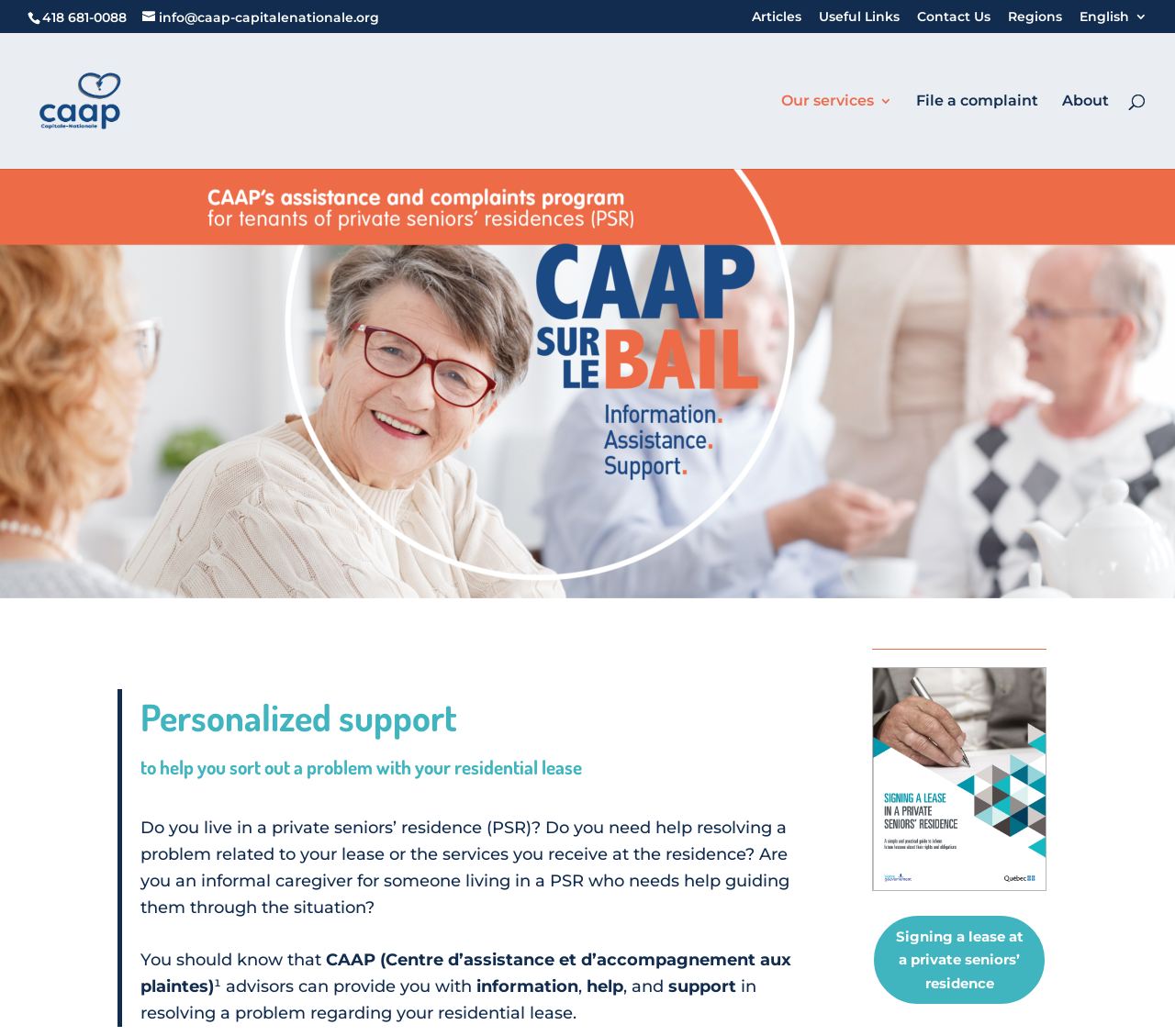Based on the description "Contact Us", find the bounding box of the specified UI element.

[0.78, 0.009, 0.843, 0.031]